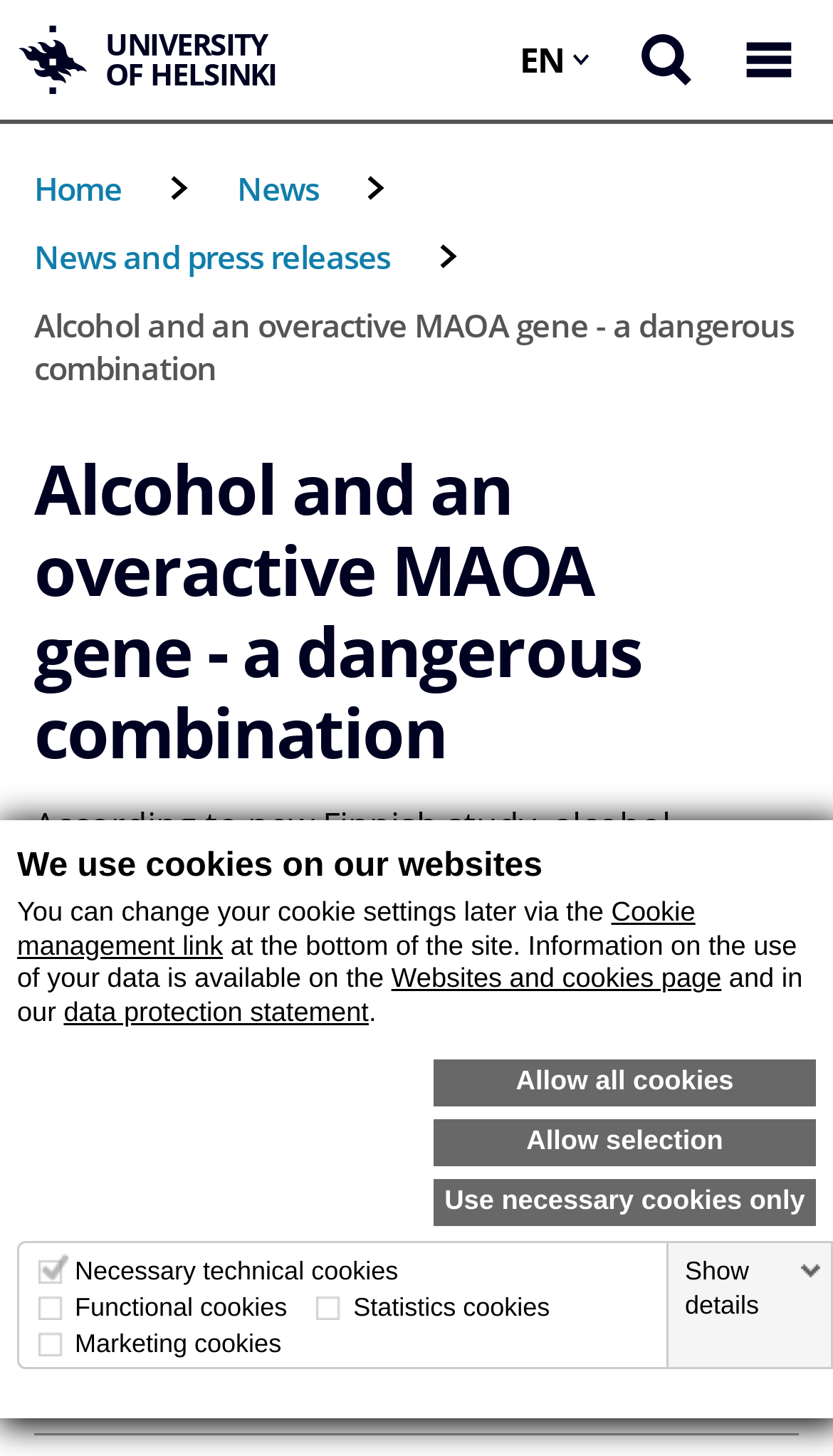What is the purpose of marketing cookies? Based on the screenshot, please respond with a single word or phrase.

Displaying targeted advertisements